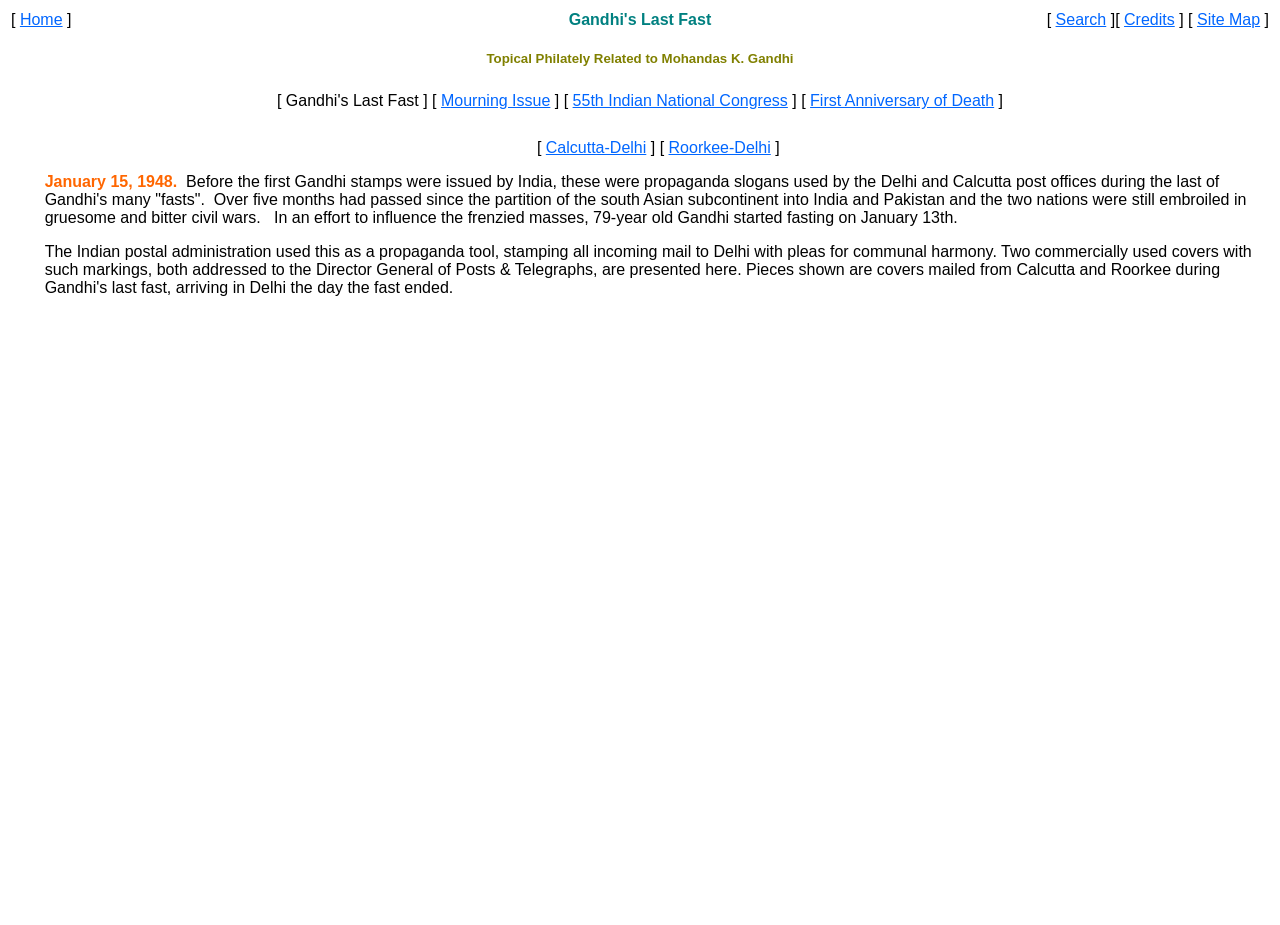Provide a short answer using a single word or phrase for the following question: 
What is the purpose of the postal administration's action during Gandhi's last fast?

Influence the frenzied masses